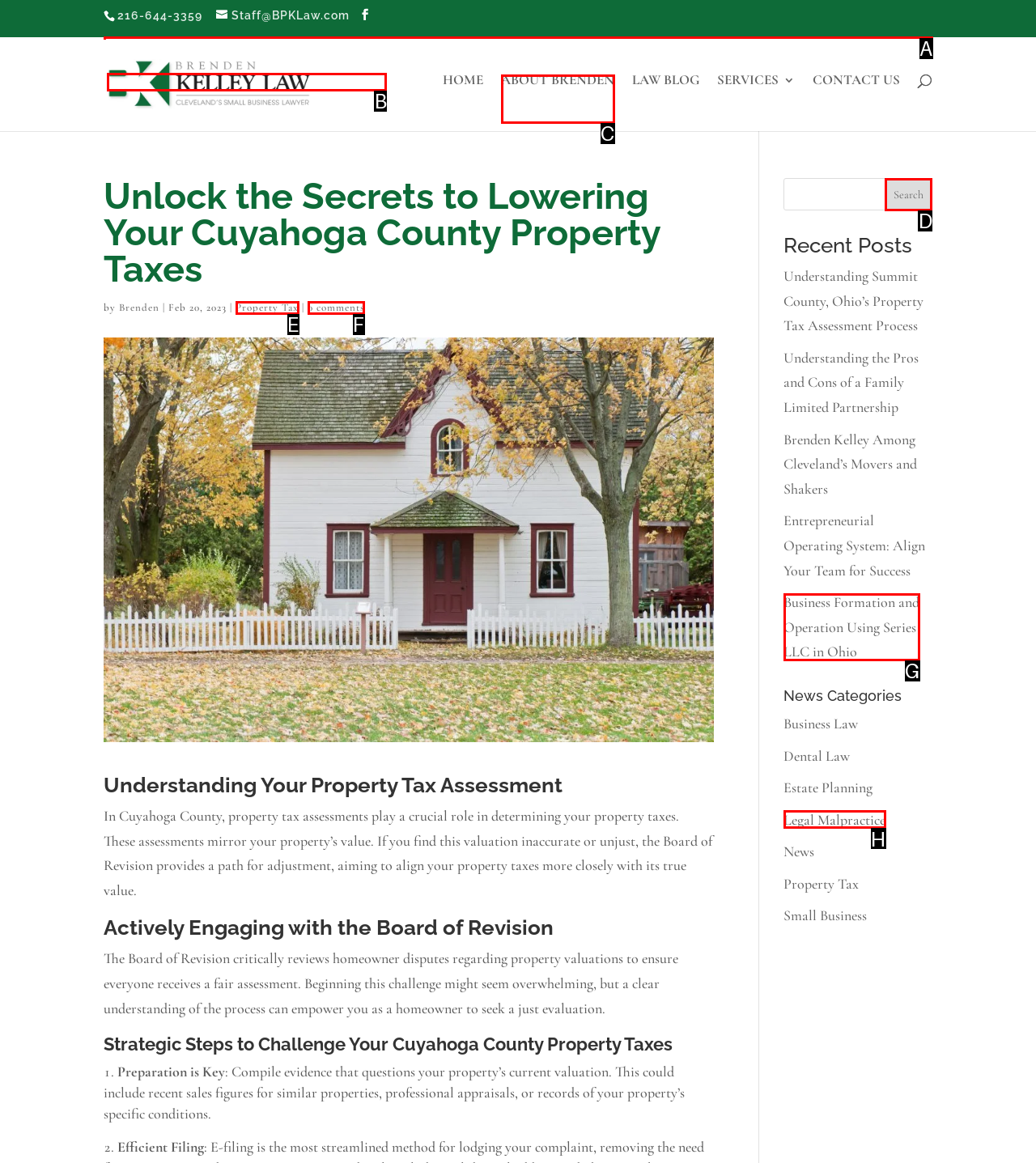For the instruction: Search for something, determine the appropriate UI element to click from the given options. Respond with the letter corresponding to the correct choice.

A